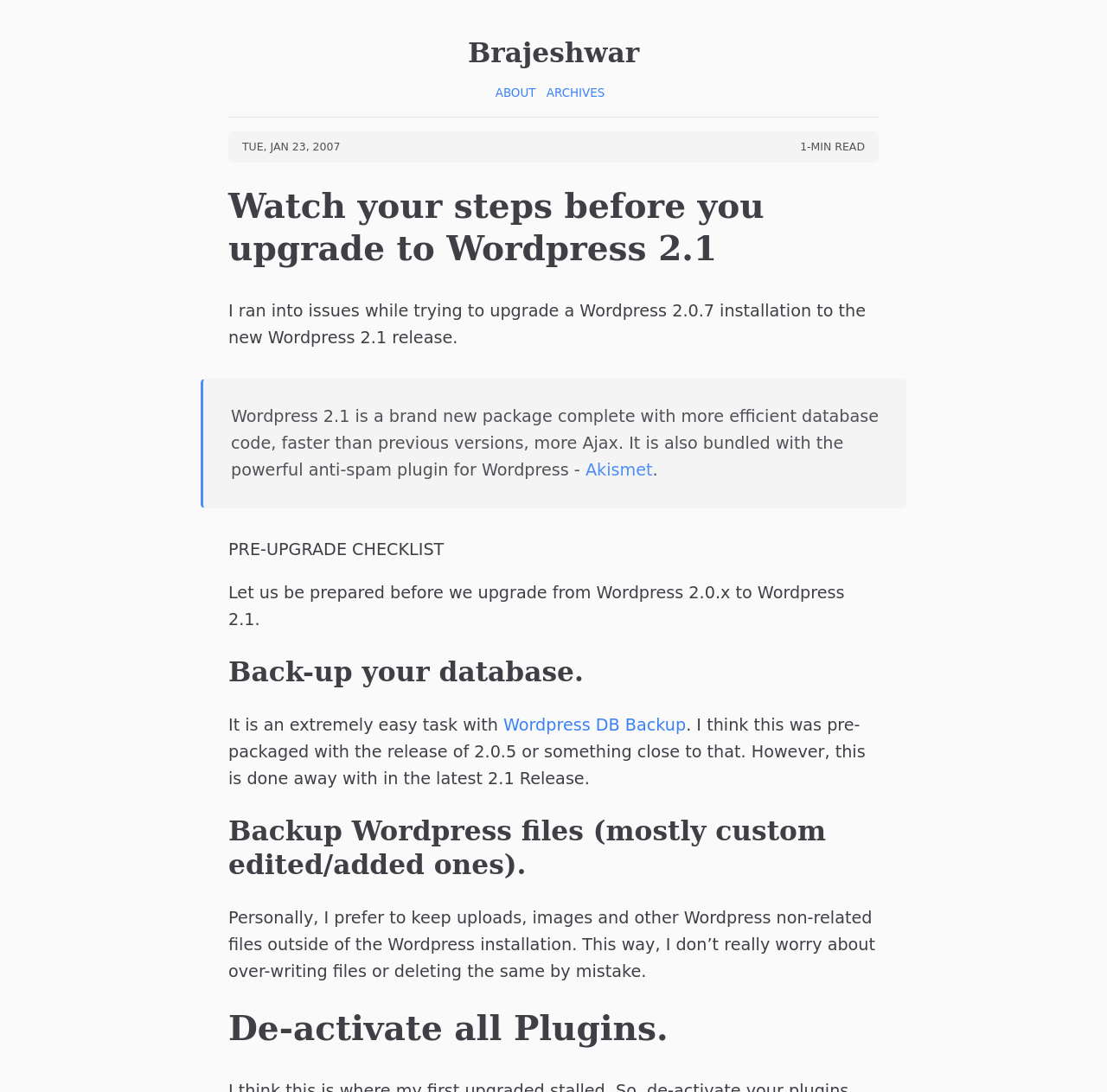Given the element description, predict the bounding box coordinates in the format (top-left x, top-left y, bottom-right x, bottom-right y). Make sure all values are between 0 and 1. Here is the element description: Archives

[0.494, 0.079, 0.546, 0.091]